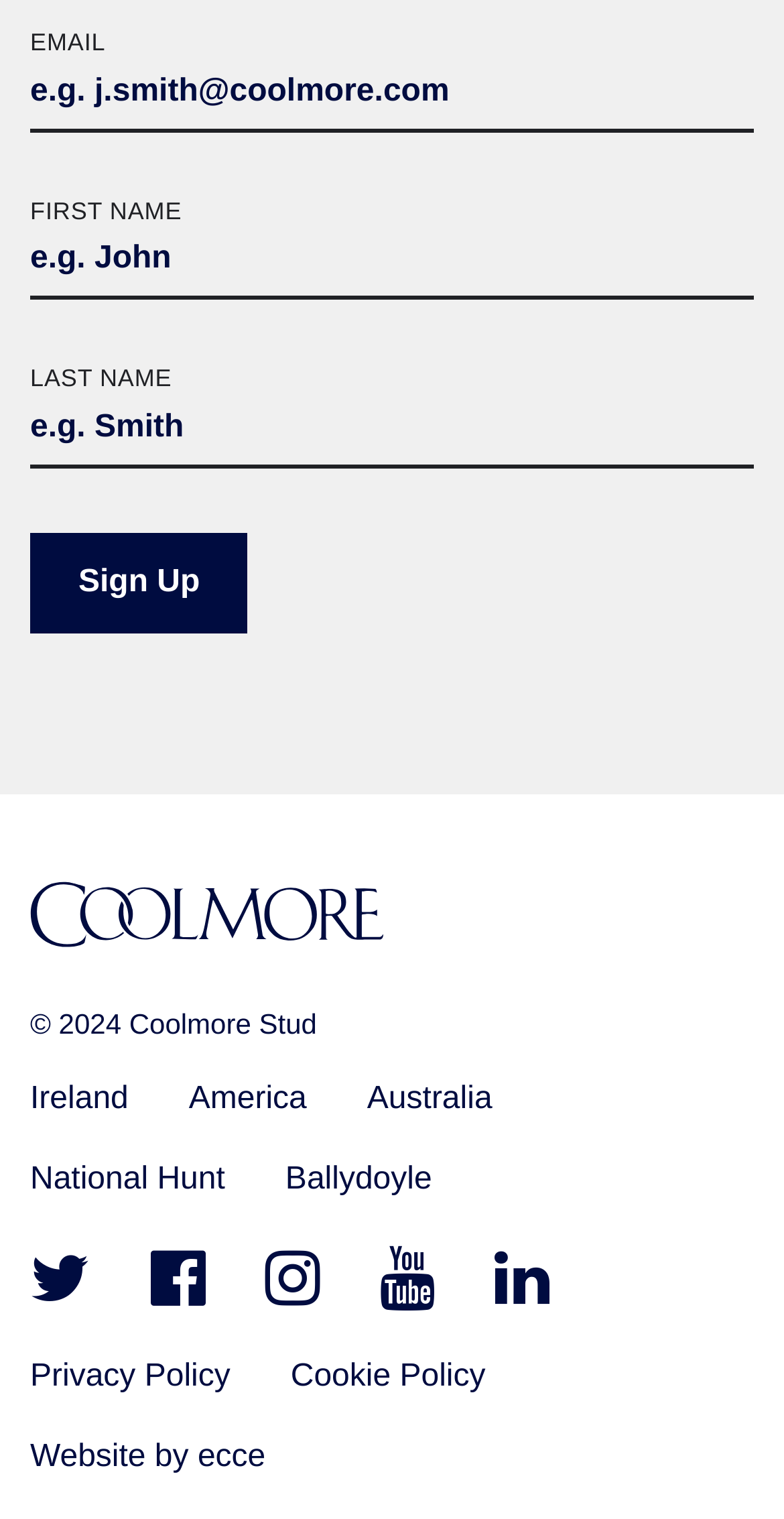What is the purpose of the links at the bottom?
Respond to the question with a single word or phrase according to the image.

Provide additional information